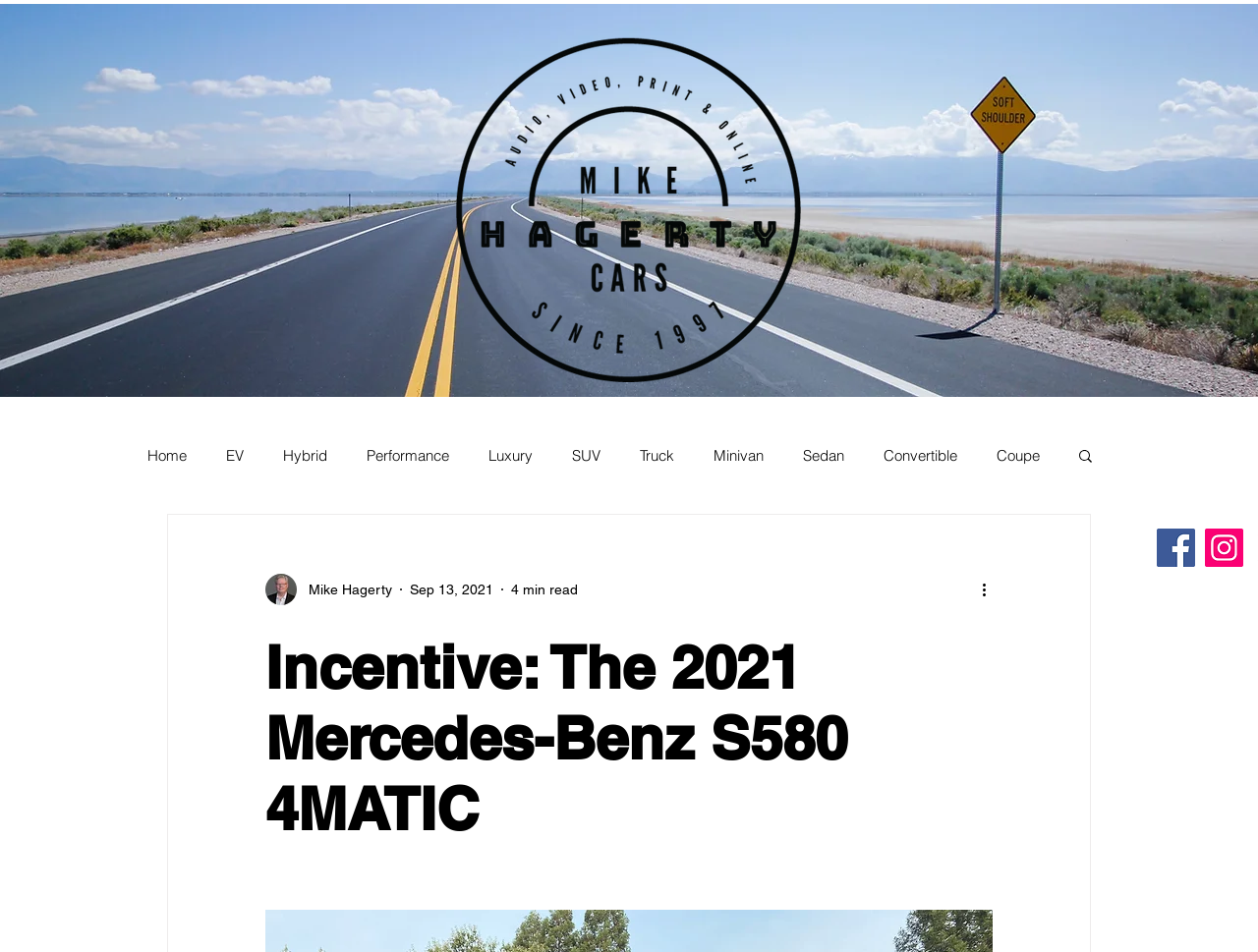Explain the webpage's design and content in an elaborate manner.

This webpage appears to be a blog post about the 2021 Mercedes-Benz S580 4MATIC. At the top of the page, there is a large image credited to Sylvia Zhou, taking up almost the entire width of the page. Below the image, there is a logo on the right side, and a navigation menu on the left side with 10 links to different categories, including "Home", "EV", "Hybrid", and others. 

To the right of the navigation menu, there is a search button with a small icon. Below the navigation menu, there is a section with the writer's picture, their name "Mike Hagerty", the date "Sep 13, 2021", and a "4 min read" label. 

On the top-right corner, there is a "More actions" button with a small icon. The main content of the page is a heading that reads "Incentive: The 2021 Mercedes-Benz S580 4MATIC", which takes up most of the page's width. 

At the bottom of the page, there is a banner image spanning the entire width. On the bottom-right corner, there are two social media links, "Facebook" and "Instagram", each with its respective icon.